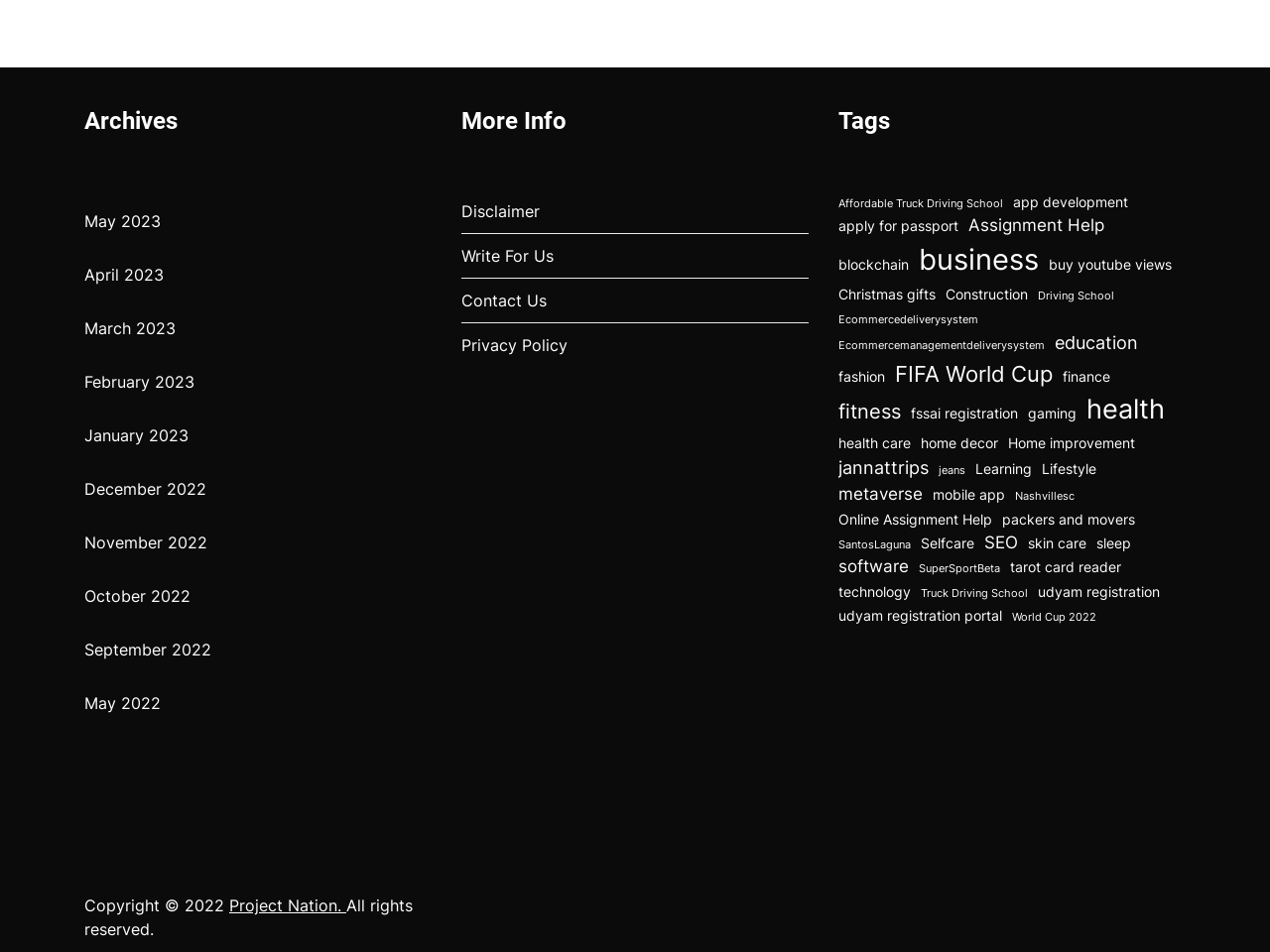Determine the bounding box coordinates of the clickable element necessary to fulfill the instruction: "Click on May 2023". Provide the coordinates as four float numbers within the 0 to 1 range, i.e., [left, top, right, bottom].

[0.066, 0.22, 0.132, 0.245]